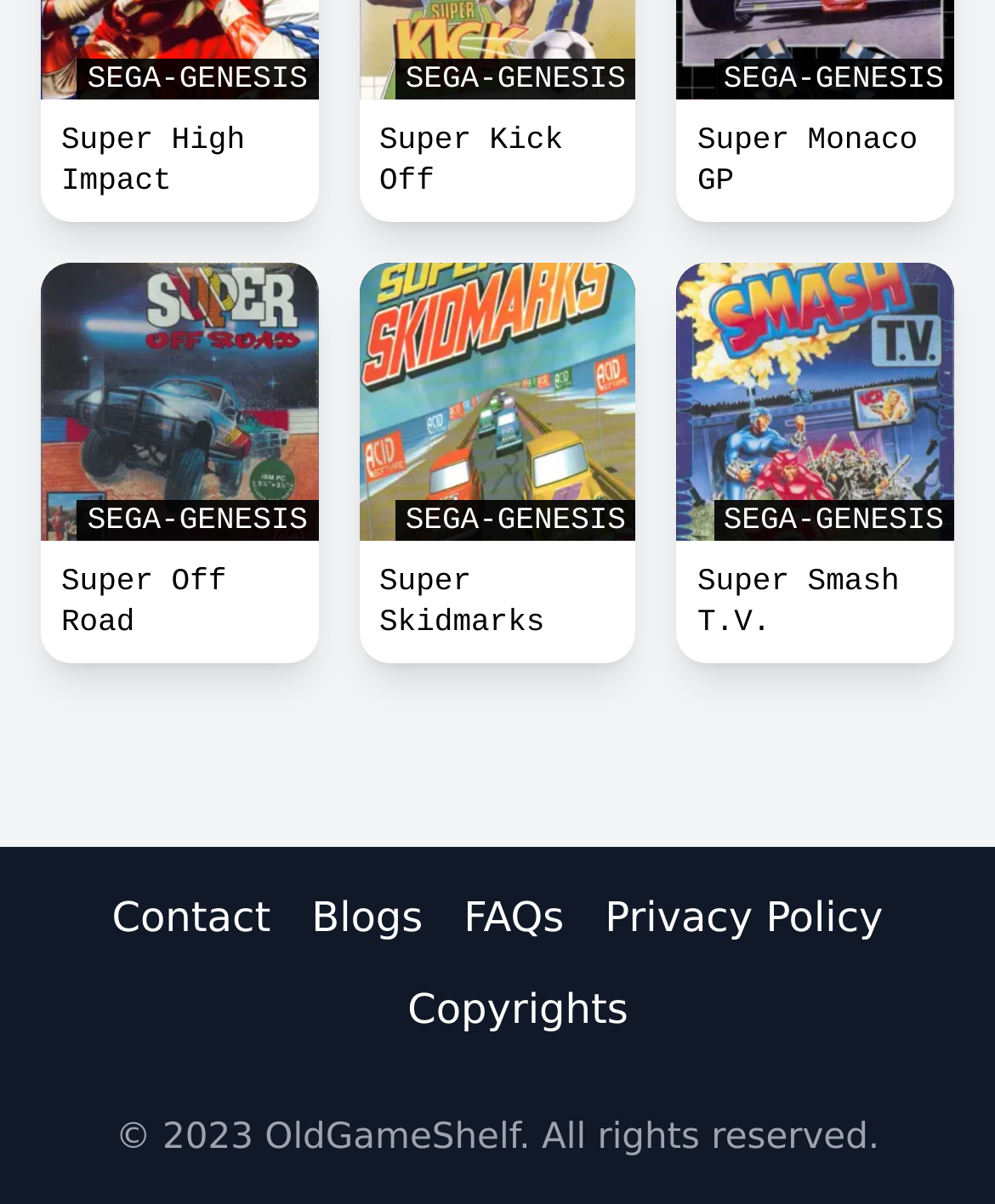What is the position of the 'Contact' link?
Please describe in detail the information shown in the image to answer the question.

I looked at the bounding box coordinates of the 'Contact' link, which are [0.112, 0.737, 0.272, 0.788]. The y1 coordinate (0.737) is relatively high, and the x1 coordinate (0.112) is relatively low, indicating that the link is located at the top-left of the page.